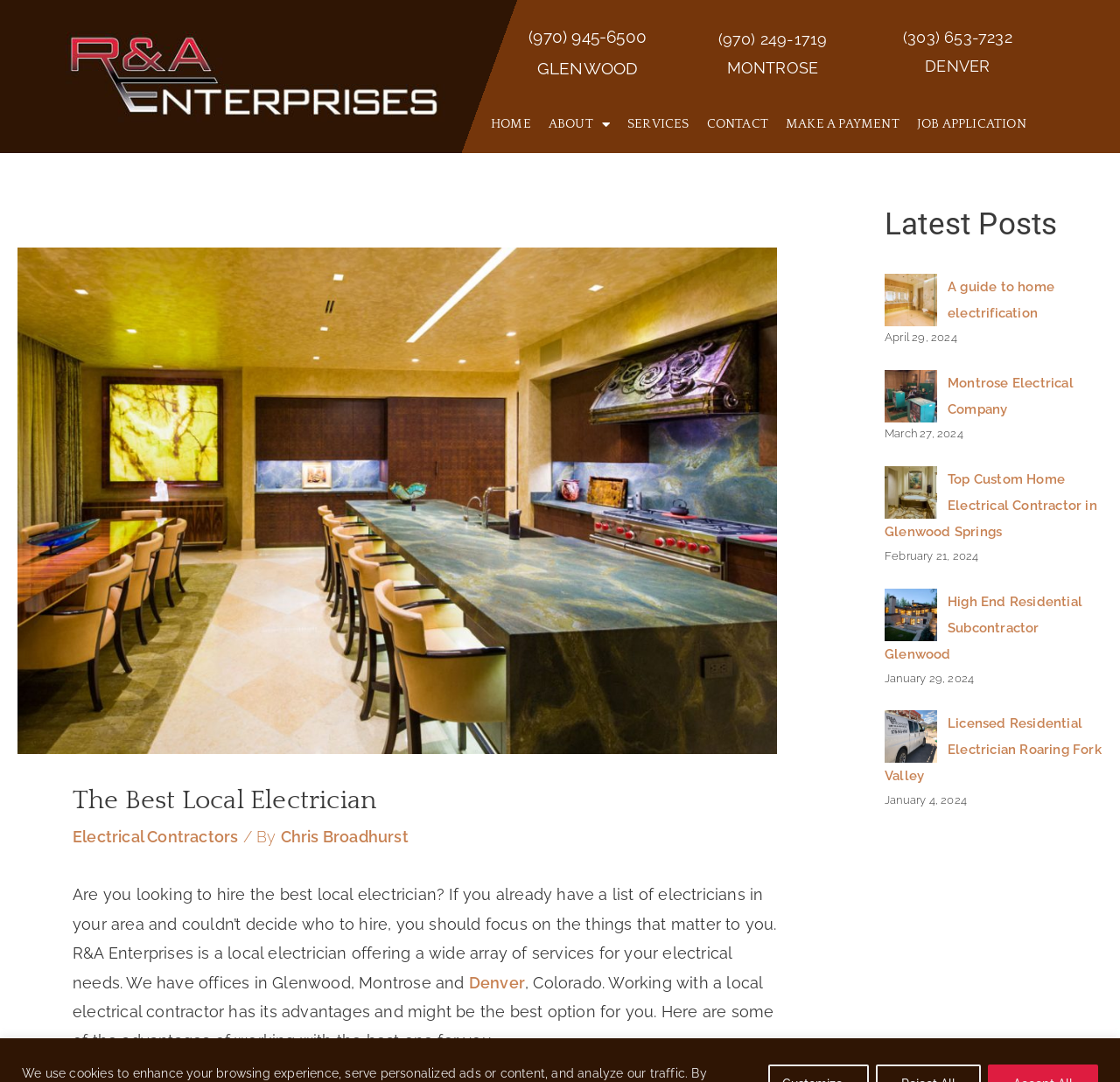Please answer the following question using a single word or phrase: What is the phone number for Glenwood?

(970) 249-1719